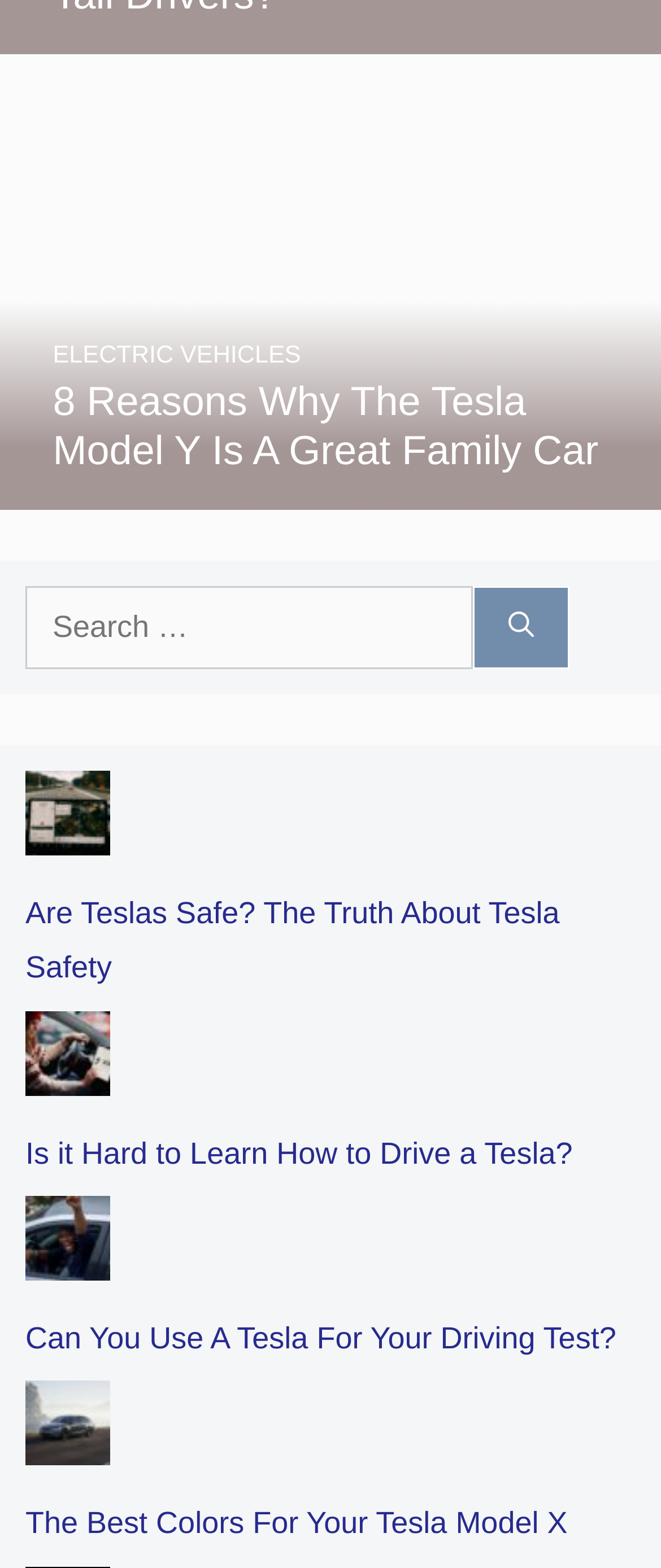Respond to the question below with a single word or phrase: How many articles are there on the webpage?

5